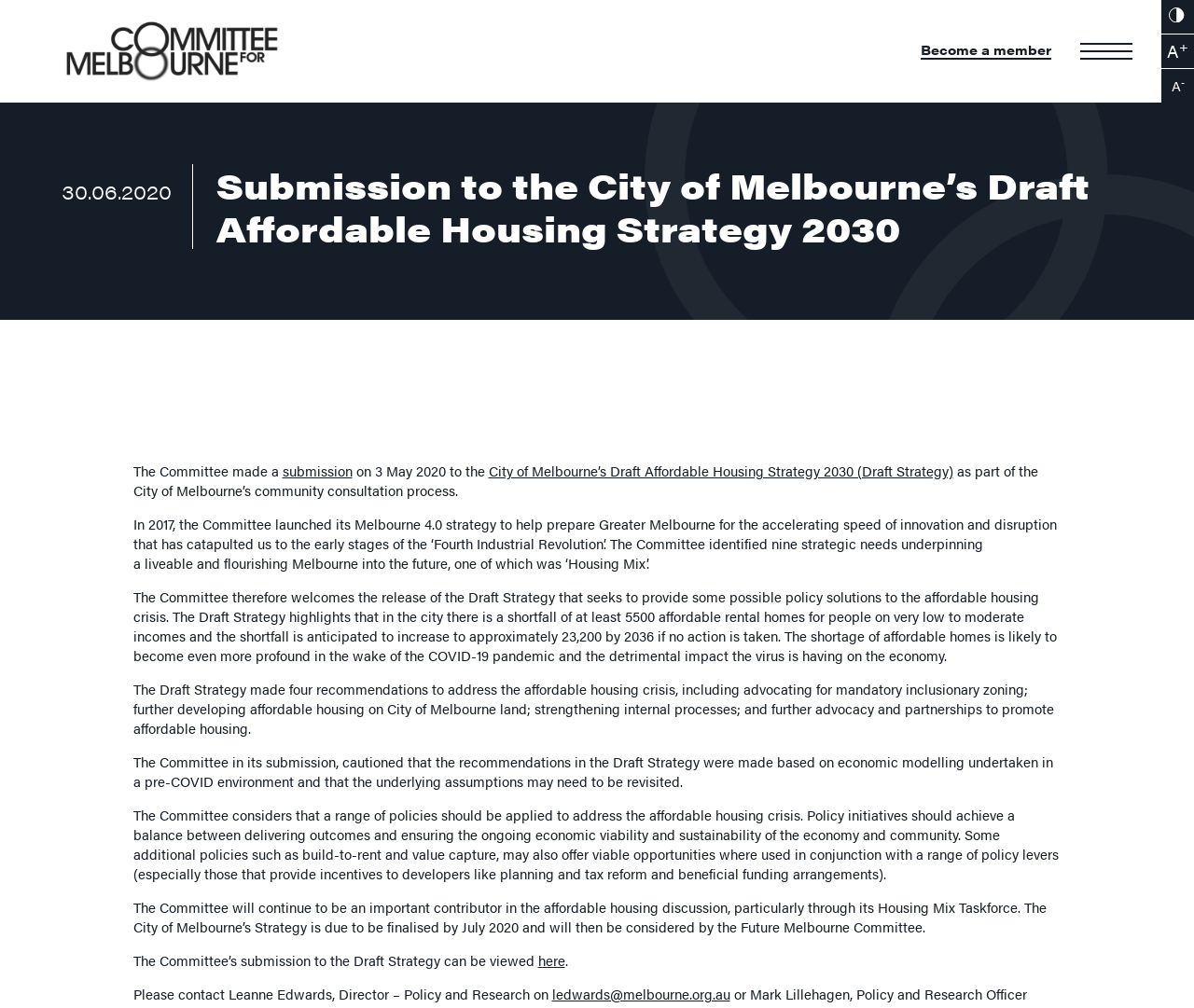Provide a short answer using a single word or phrase for the following question: 
What is the name of the strategy mentioned?

Draft Affordable Housing Strategy 2030